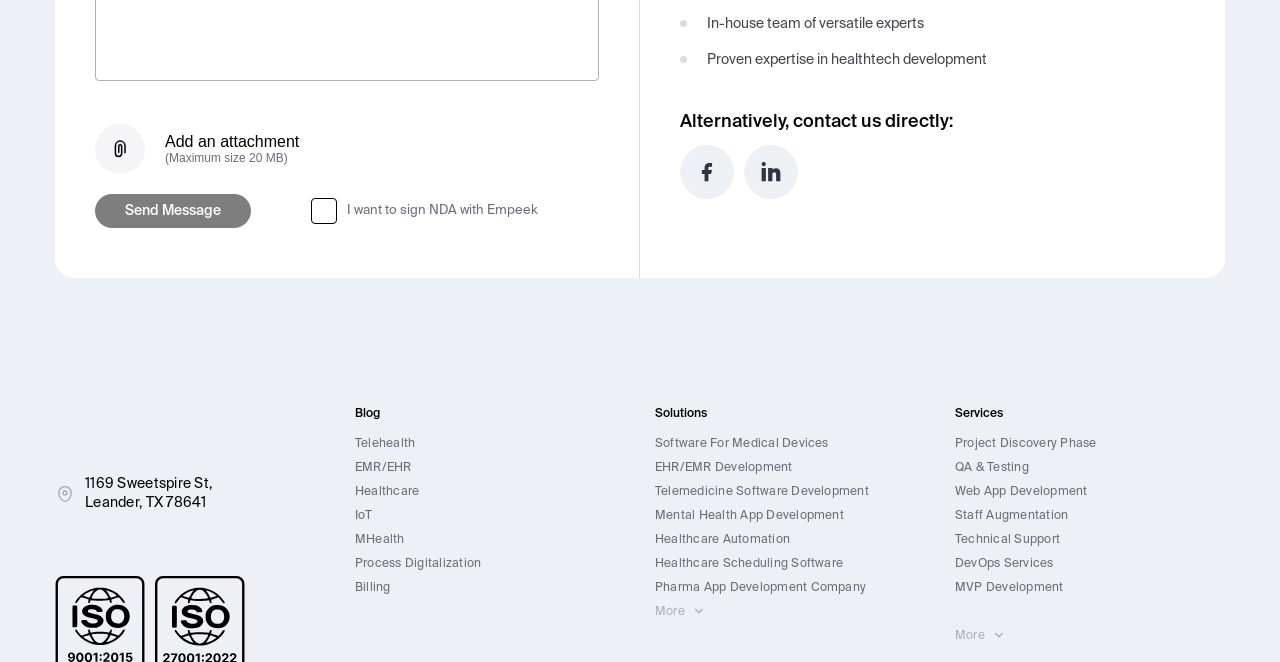Specify the bounding box coordinates of the area that needs to be clicked to achieve the following instruction: "Click the 'Choose Files' button".

[0.074, 0.188, 0.147, 0.22]